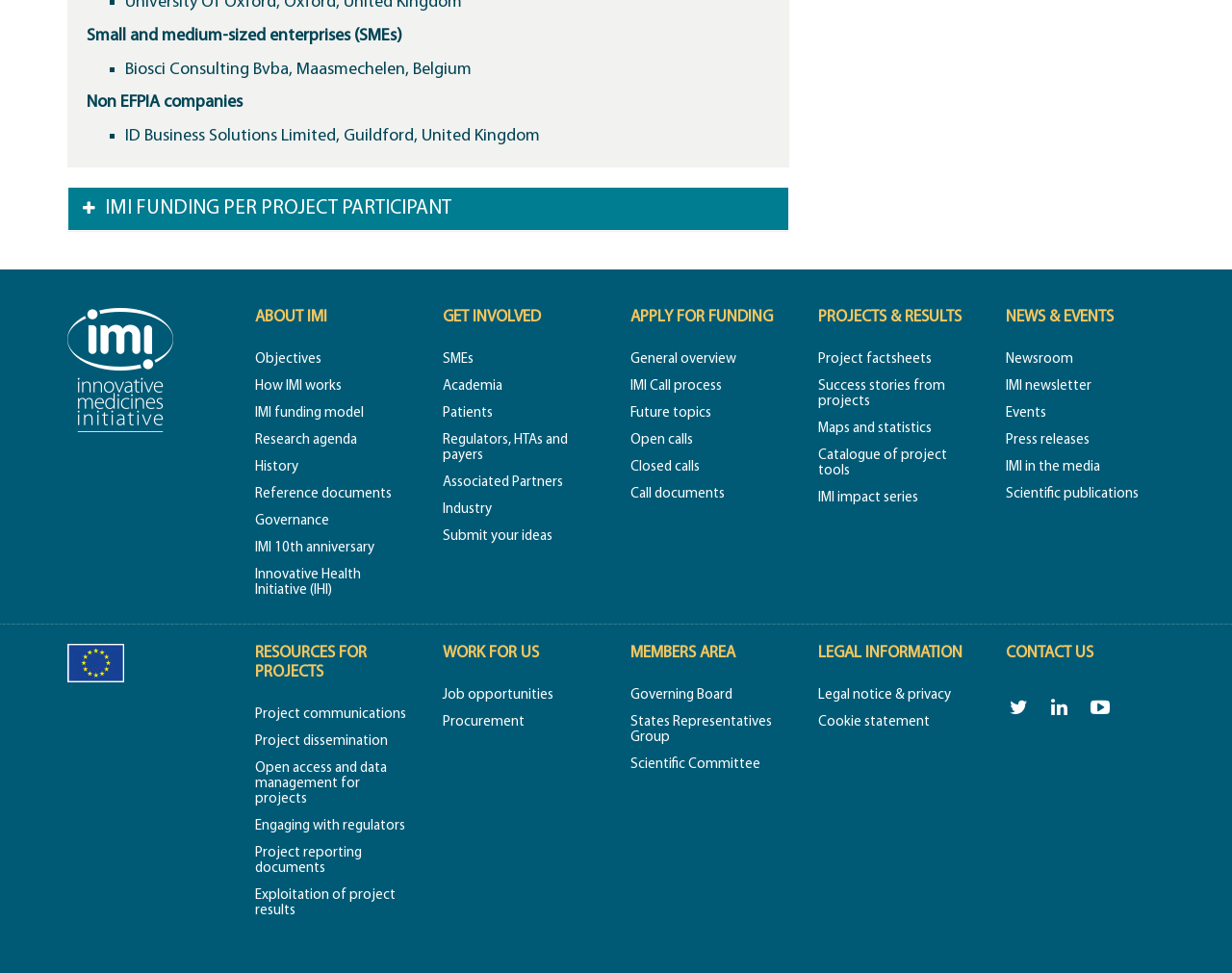Provide the bounding box coordinates of the section that needs to be clicked to accomplish the following instruction: "View IMI FUNDING PER PROJECT PARTICIPANT."

[0.055, 0.193, 0.64, 0.236]